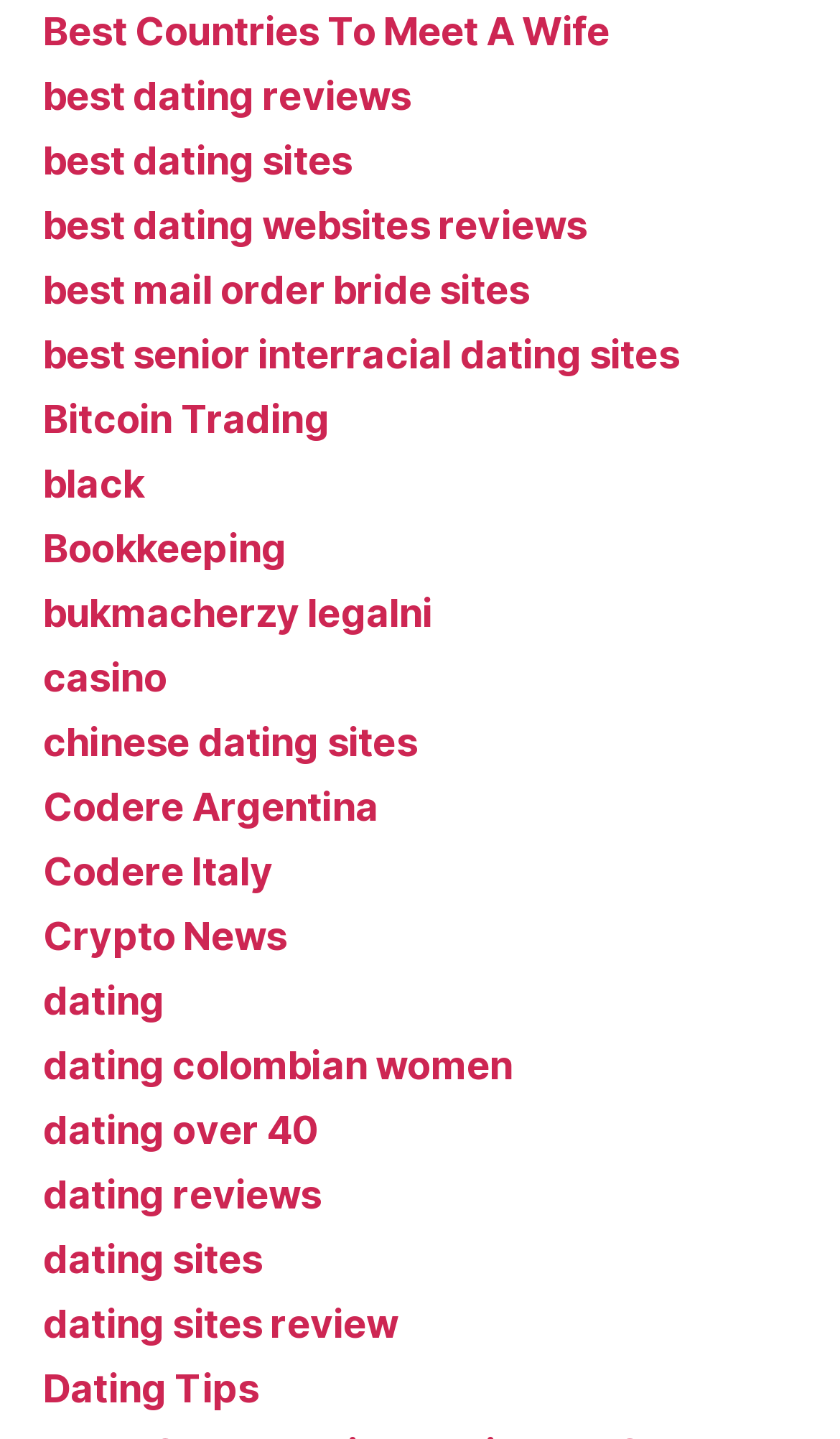What is the topic of the link at the top of the webpage?
Observe the image and answer the question with a one-word or short phrase response.

Best Countries To Meet A Wife